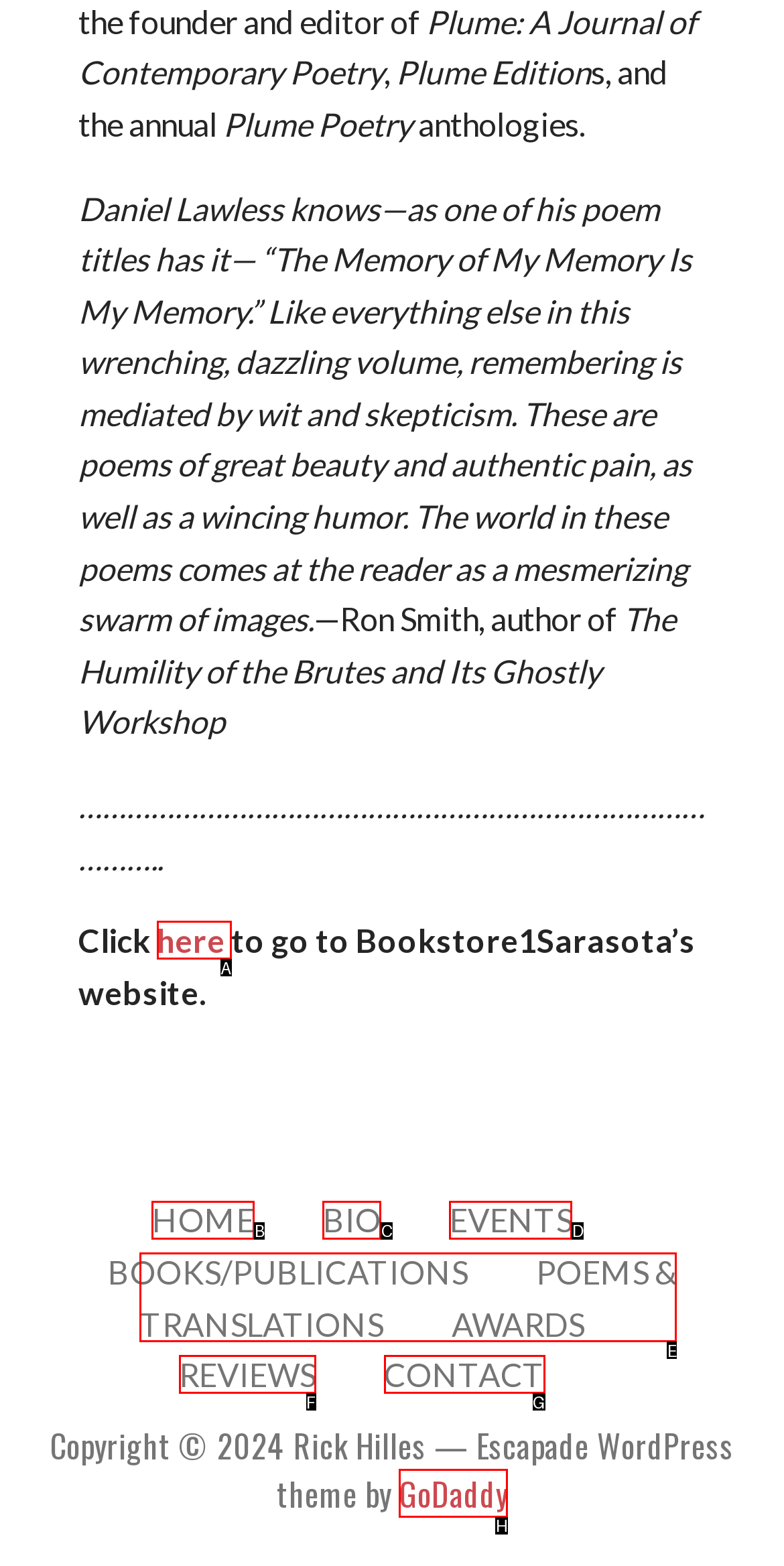Select the appropriate bounding box to fulfill the task: read poems and translations Respond with the corresponding letter from the choices provided.

E